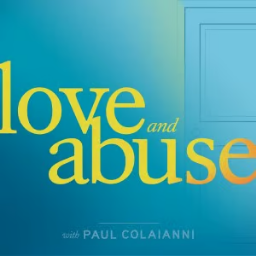Kindly respond to the following question with a single word or a brief phrase: 
Who is the host of the associated podcast?

Paul Colaianni